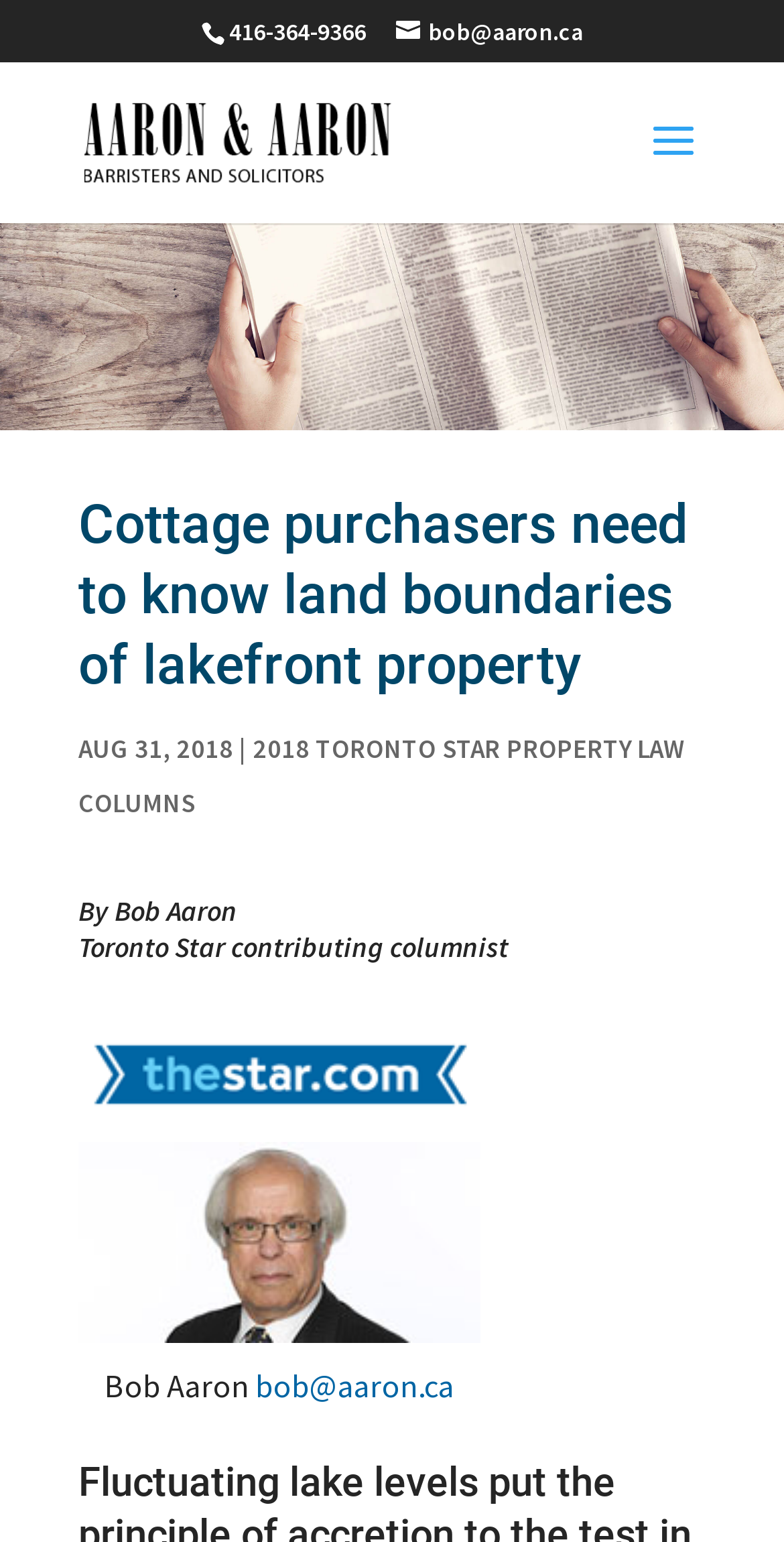What is the main heading displayed on the webpage? Please provide the text.

Cottage purchasers need to know land boundaries of lakefront property